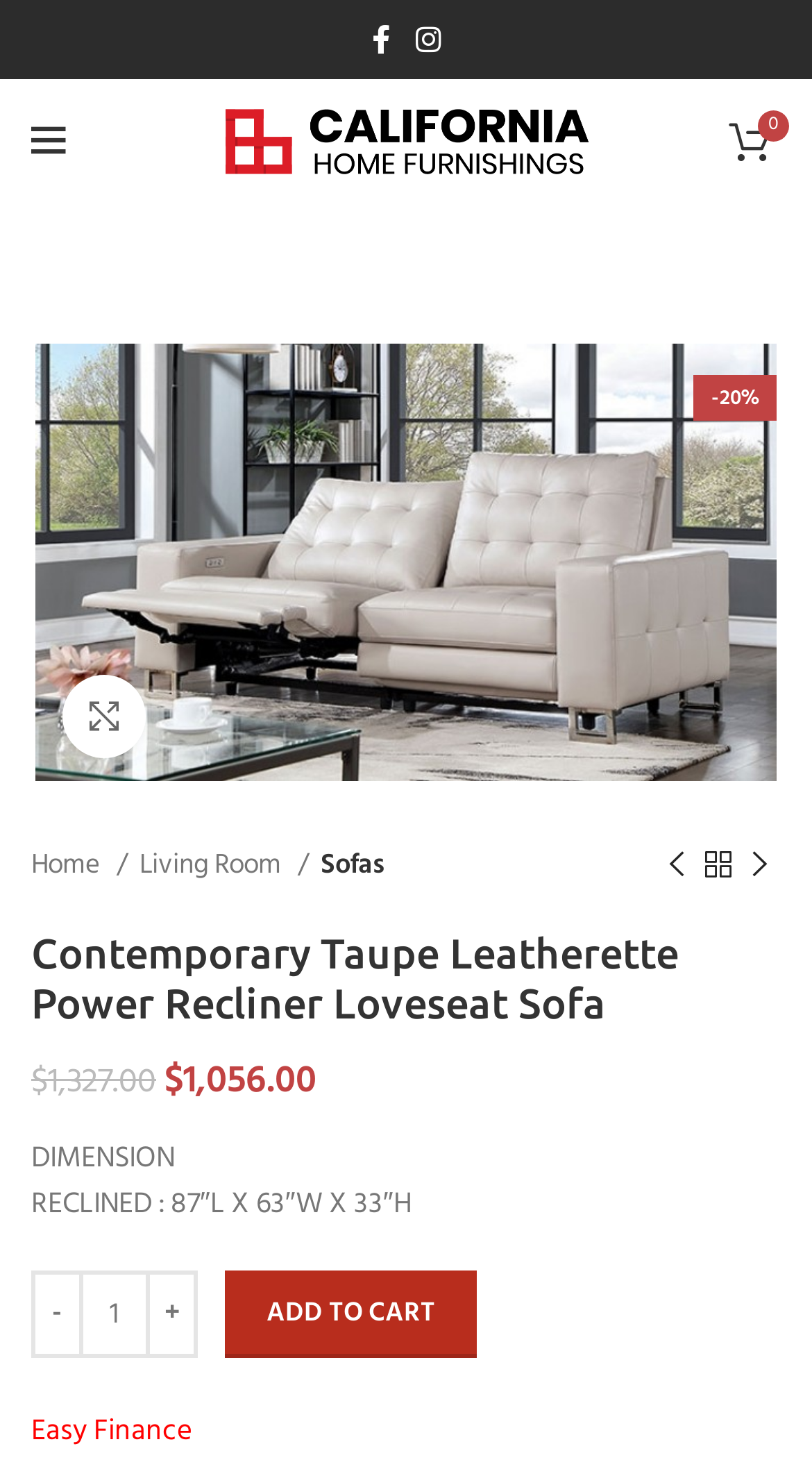What is the function of the '+' button?
Using the image, respond with a single word or phrase.

Increase quantity